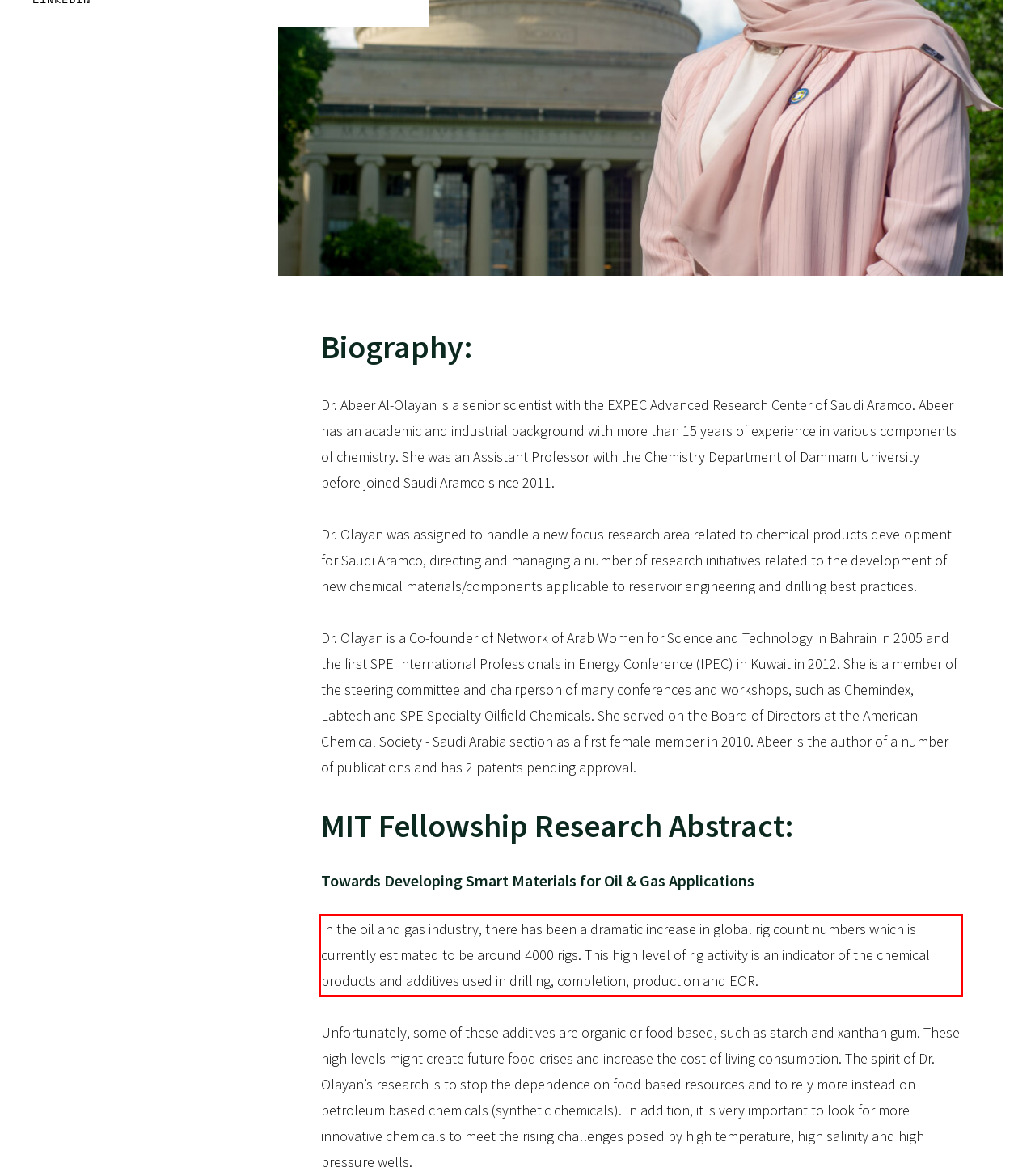In the screenshot of the webpage, find the red bounding box and perform OCR to obtain the text content restricted within this red bounding box.

In the oil and gas industry, there has been a dramatic increase in global rig count numbers which is currently estimated to be around 4000 rigs. This high level of rig activity is an indicator of the chemical products and additives used in drilling, completion, production and EOR.